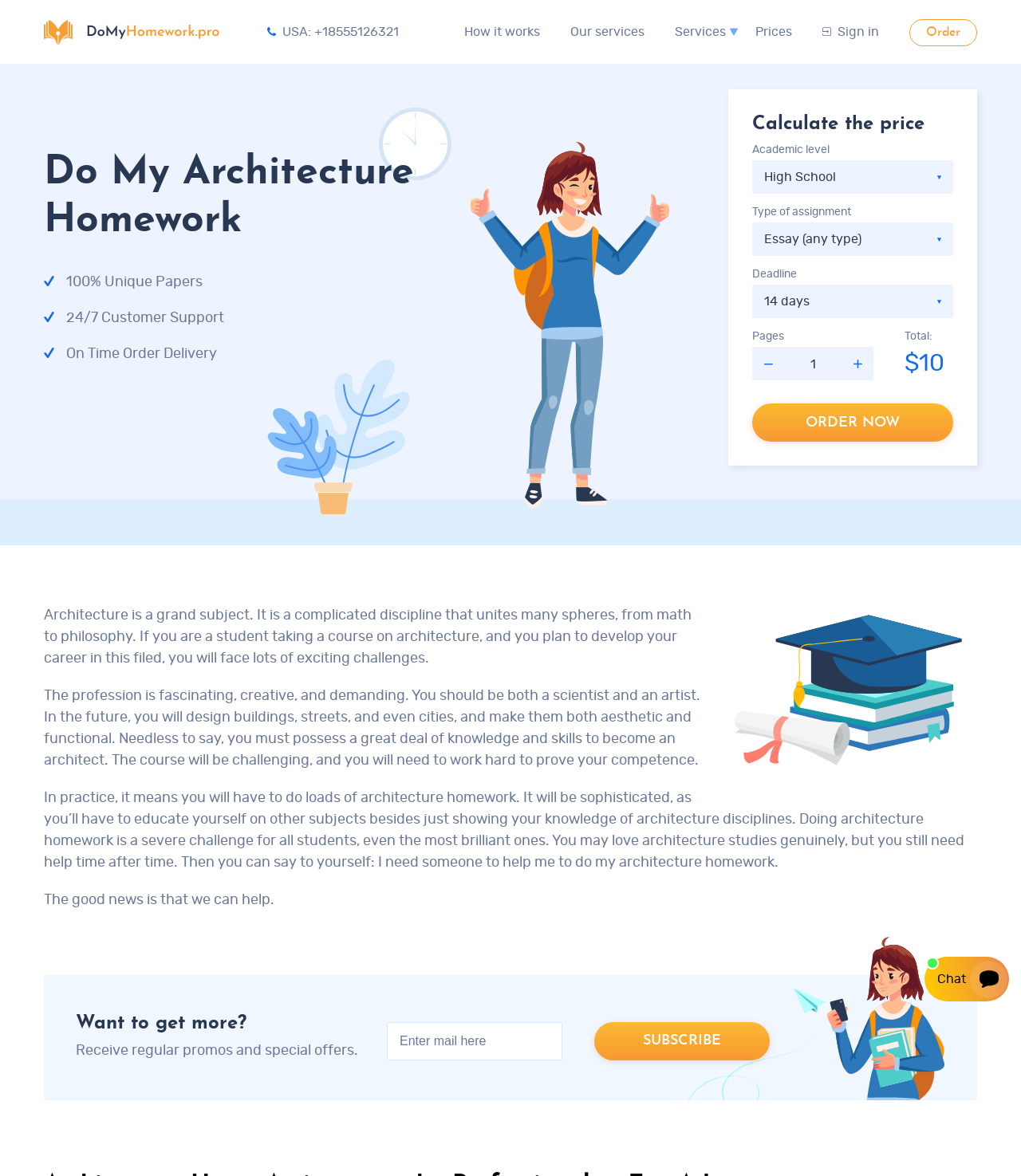Indicate the bounding box coordinates of the clickable region to achieve the following instruction: "Enter the number of pages."

[0.768, 0.295, 0.824, 0.325]